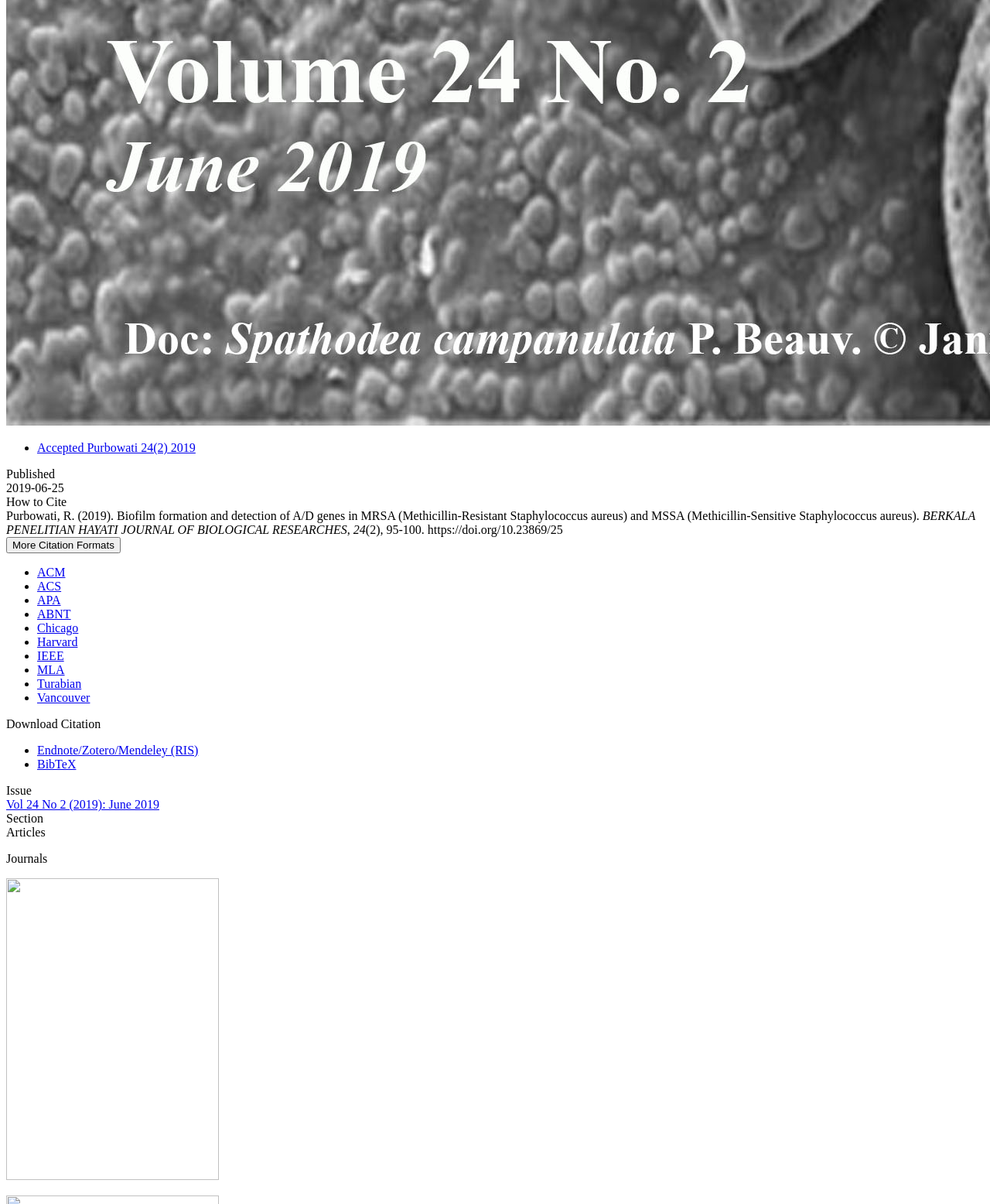How many citation formats are available?
Examine the image closely and answer the question with as much detail as possible.

I found the number of citation formats available by counting the number of link elements that are hidden and have the text 'citationOutput' as their control. There are 13 such link elements, which suggests that there are 13 citation formats available.